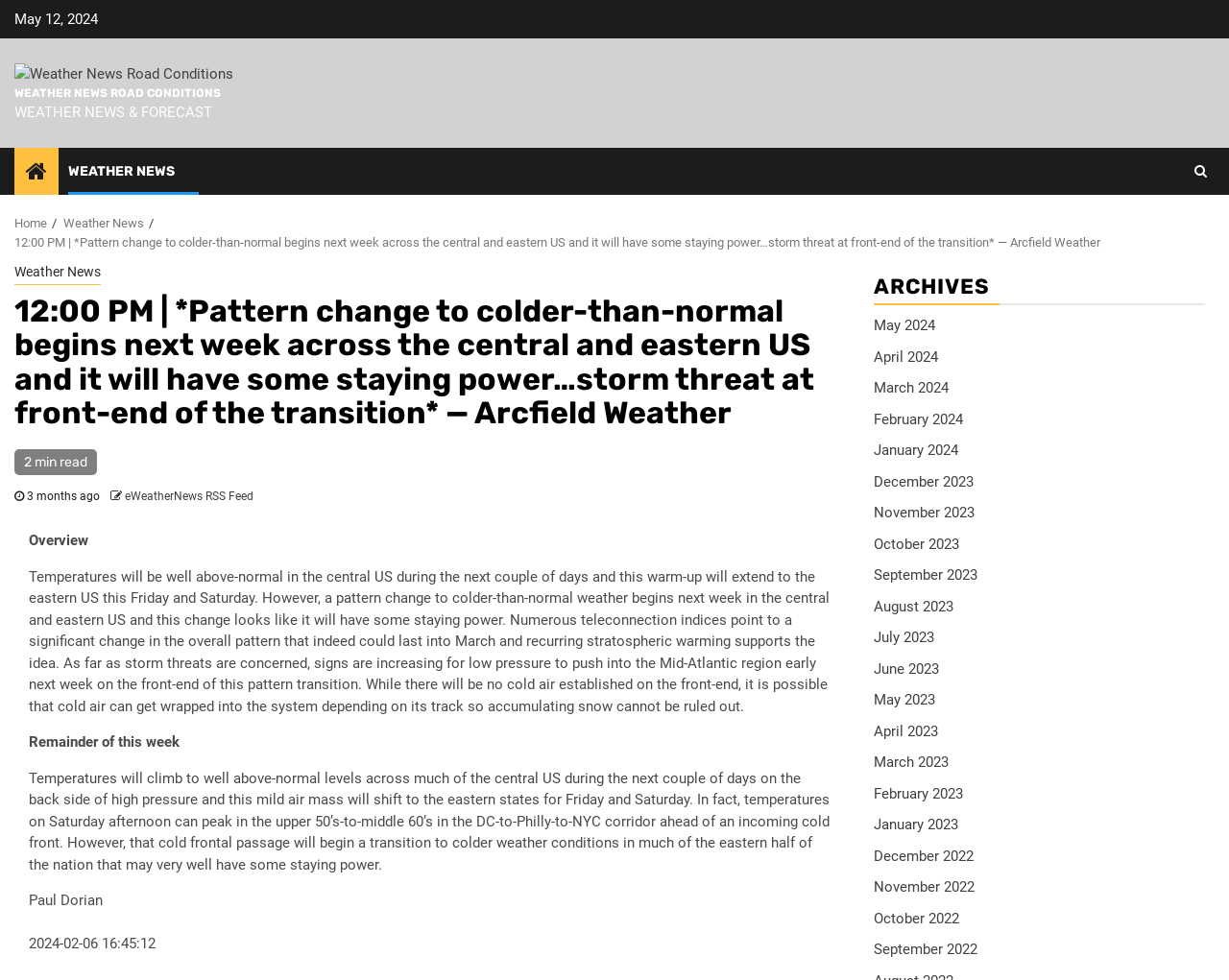Please provide a brief answer to the following inquiry using a single word or phrase:
How long does it take to read the weather news article?

2 min read